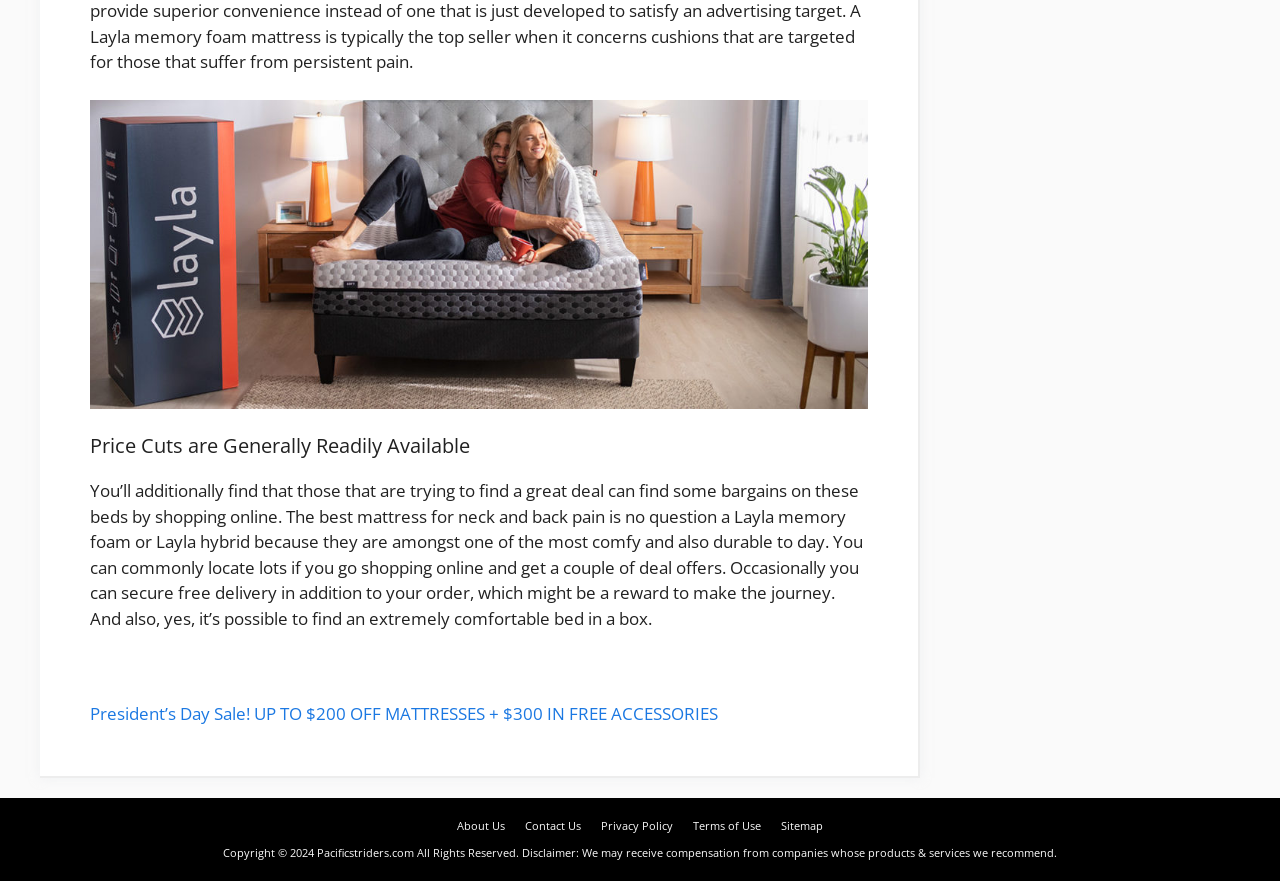Using details from the image, please answer the following question comprehensively:
What type of content is available on this website?

The webpage contains headings and text that discuss mattresses, such as 'what type of mattress is best for lower back pain' and 'The best mattress for neck and back pain is no question a Layla memory foam or Layla hybrid'. This suggests that the website provides reviews or information about mattresses.